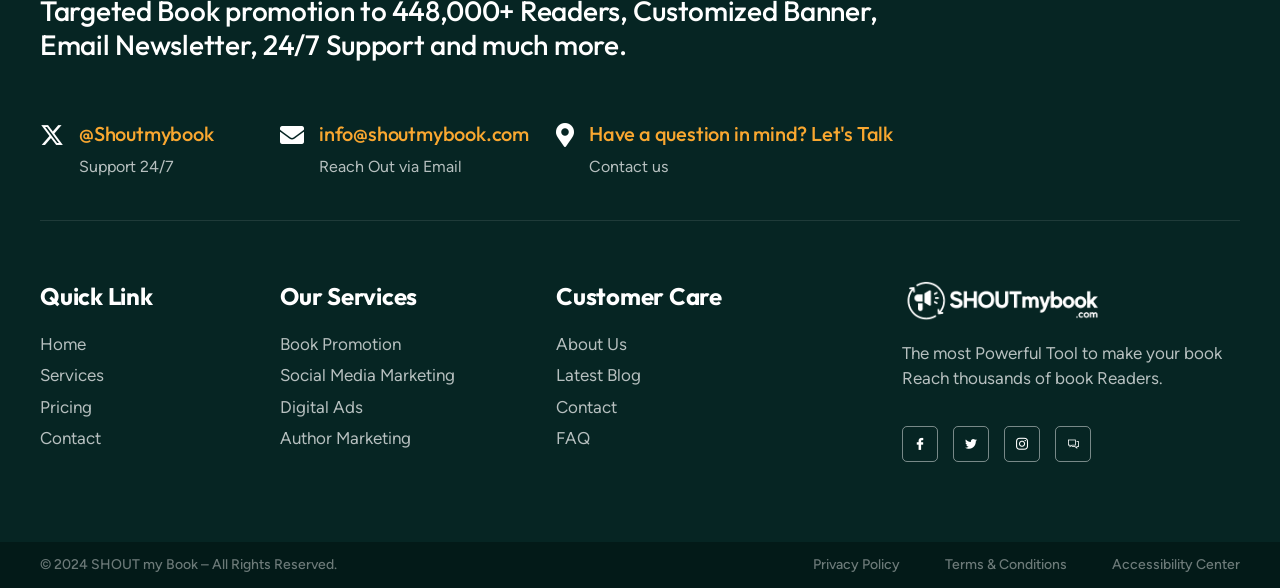Please find the bounding box coordinates of the element that you should click to achieve the following instruction: "Go to Home page". The coordinates should be presented as four float numbers between 0 and 1: [left, top, right, bottom].

[0.031, 0.565, 0.219, 0.608]